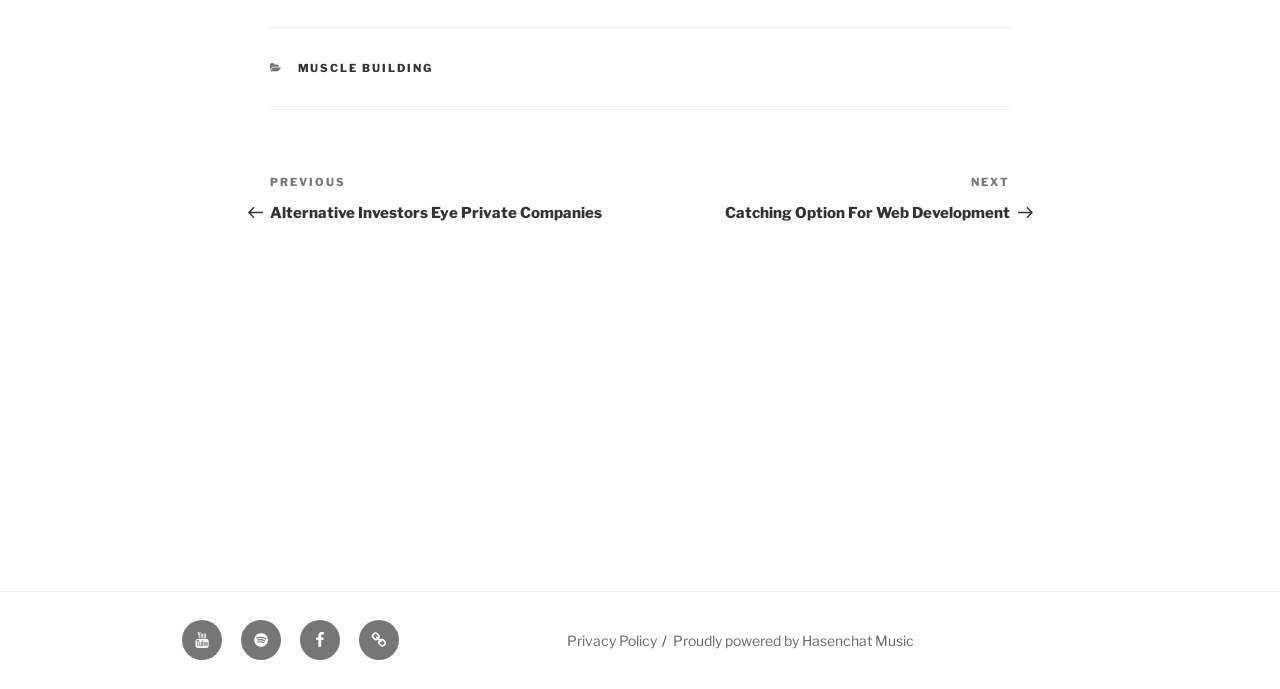Could you indicate the bounding box coordinates of the region to click in order to complete this instruction: "View previous post".

[0.211, 0.252, 0.5, 0.322]